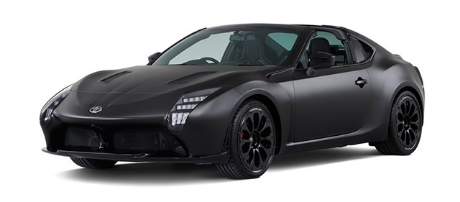What is the focus of the GR HV SPORTS concept car?
Please answer the question with a detailed response using the information from the screenshot.

The caption states that the GR HV SPORTS concept car 'represents a new approach to enjoying driving, emphasizing both thrill and sustainability', highlighting the dual focus of the vehicle.